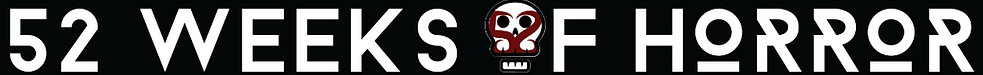Explain what is happening in the image with elaborate details.

The image features the bold text "52 WEEKS OF HORROR," emphasizing a year-long exploration of horror themes. Accompanying the text is a distinctive graphic of a skull, enhancing the theme with a playful yet eerie vibe. The overall design is sleek, set against a dark background that adds depth and contrast, making the text and graphic pop. This visual likely represents a seasonal or thematic initiative encouraging fans to engage with horror content week by week, whether through films, stories, or events.